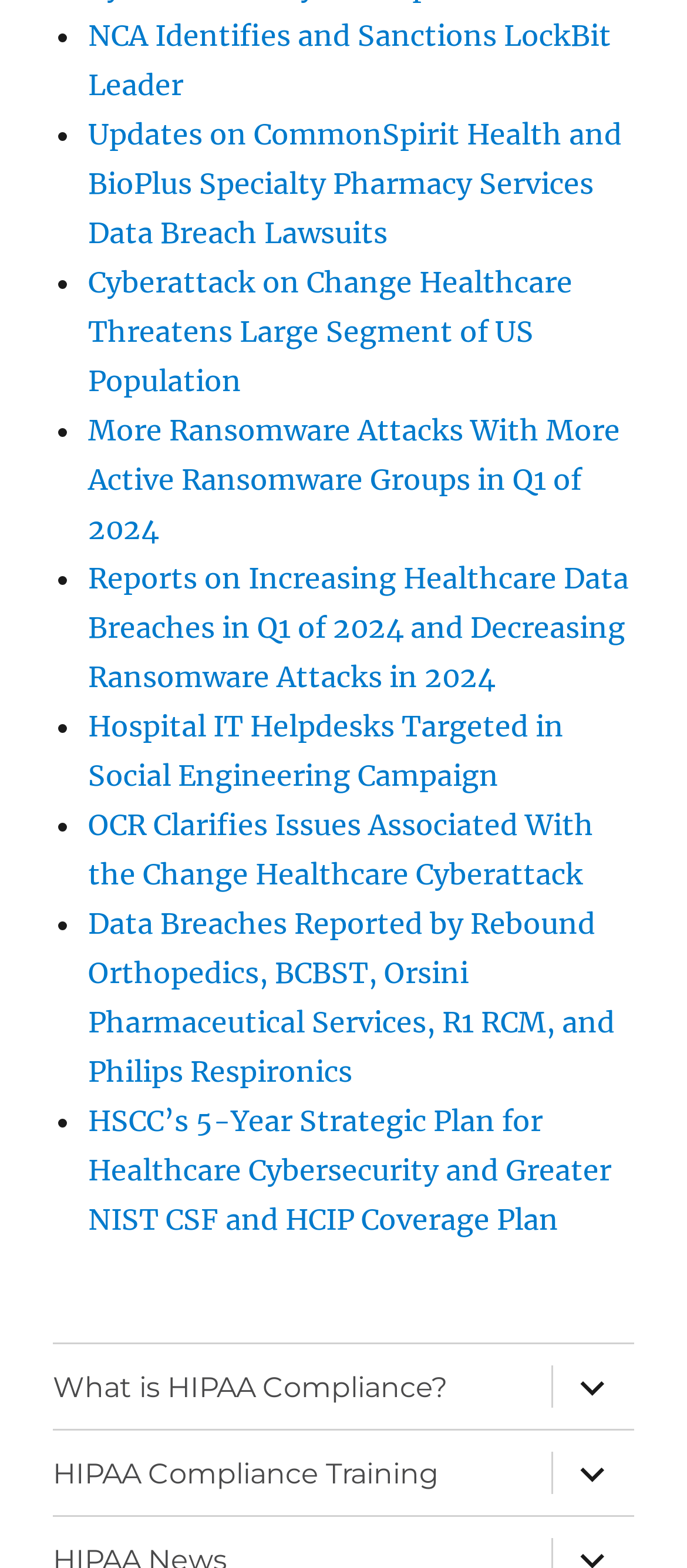Extract the bounding box coordinates of the UI element described by: "What is HIPAA Compliance?". The coordinates should include four float numbers ranging from 0 to 1, e.g., [left, top, right, bottom].

[0.077, 0.857, 0.78, 0.911]